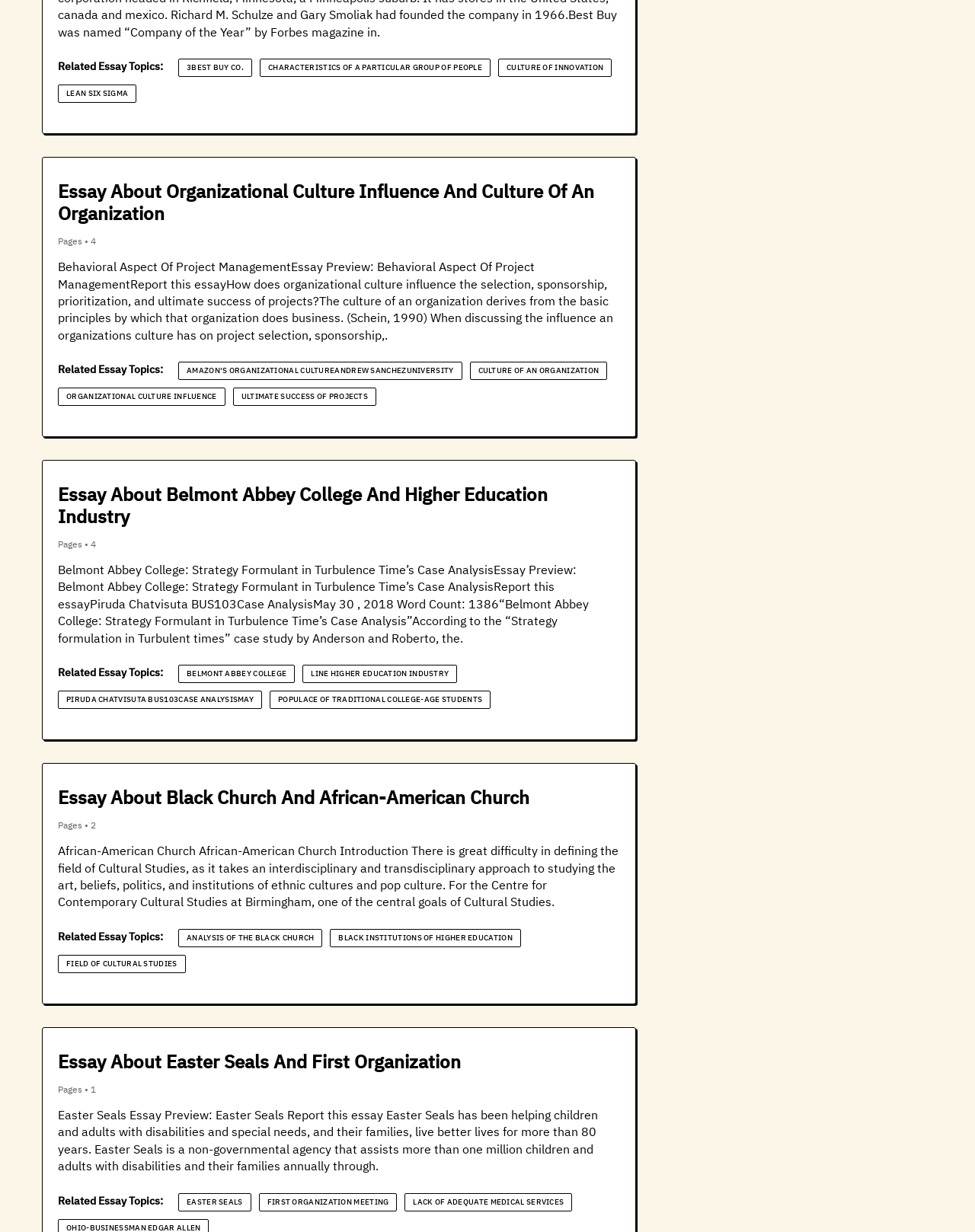What is the topic of the first essay?
Offer a detailed and full explanation in response to the question.

The first essay is about the influence of organizational culture on project selection, sponsorship, prioritization, and ultimate success. This can be inferred from the text 'How does organizational culture influence the selection, sponsorship, prioritization, and ultimate success of projects?' which is part of the essay preview.